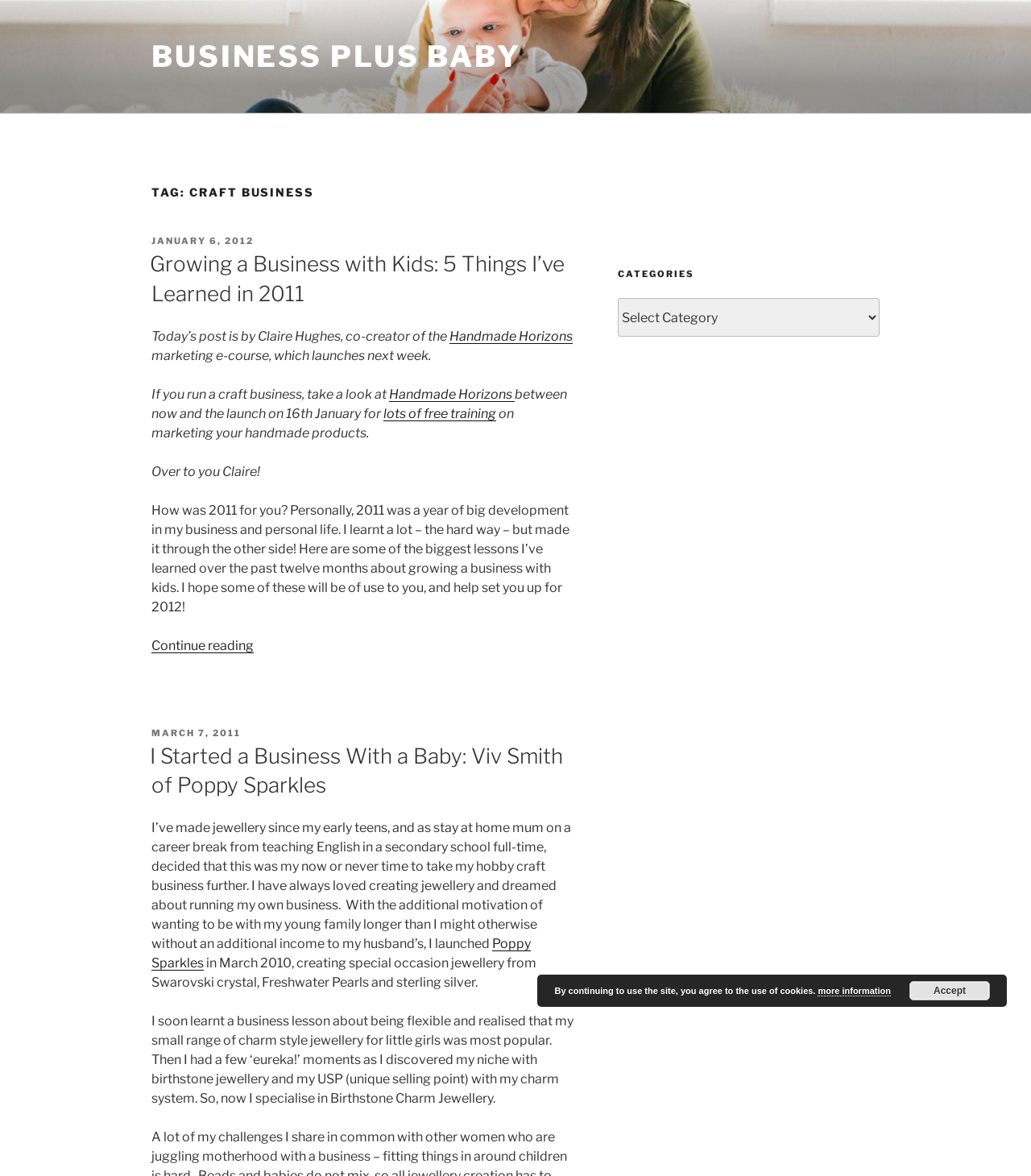Identify the text that serves as the heading for the webpage and generate it.

TAG: CRAFT BUSINESS